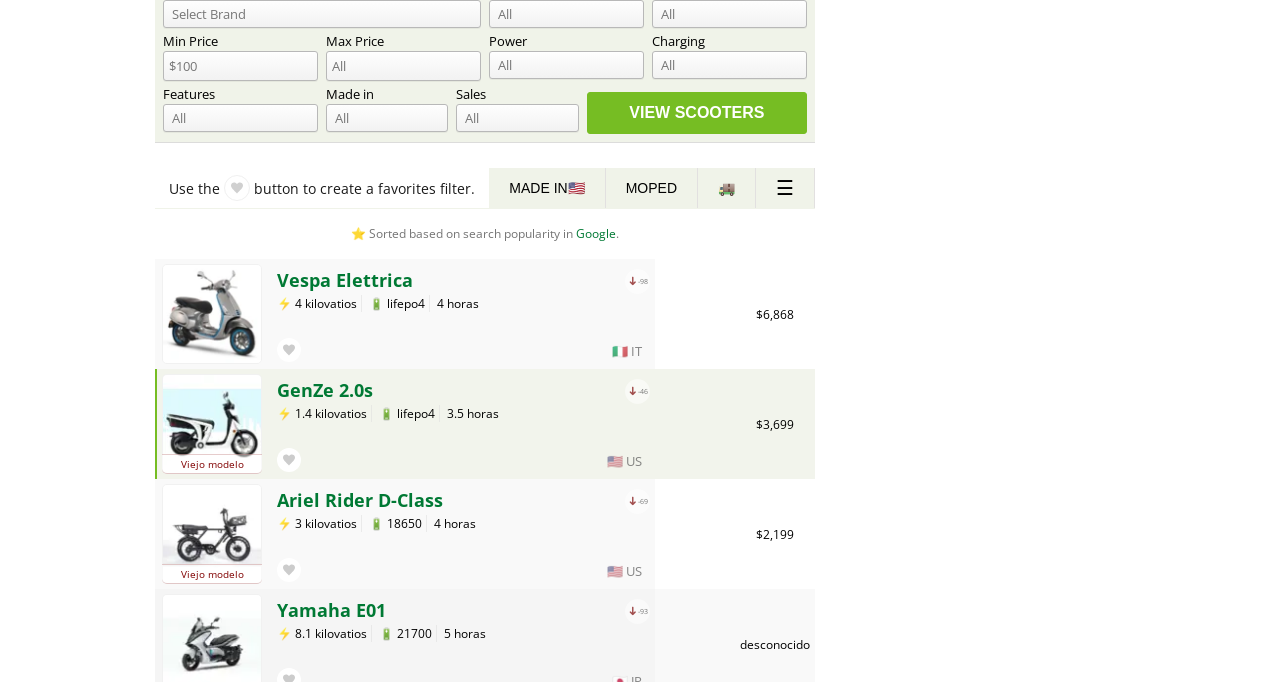Identify the bounding box coordinates of the region I need to click to complete this instruction: "View scooters".

[0.458, 0.135, 0.63, 0.197]